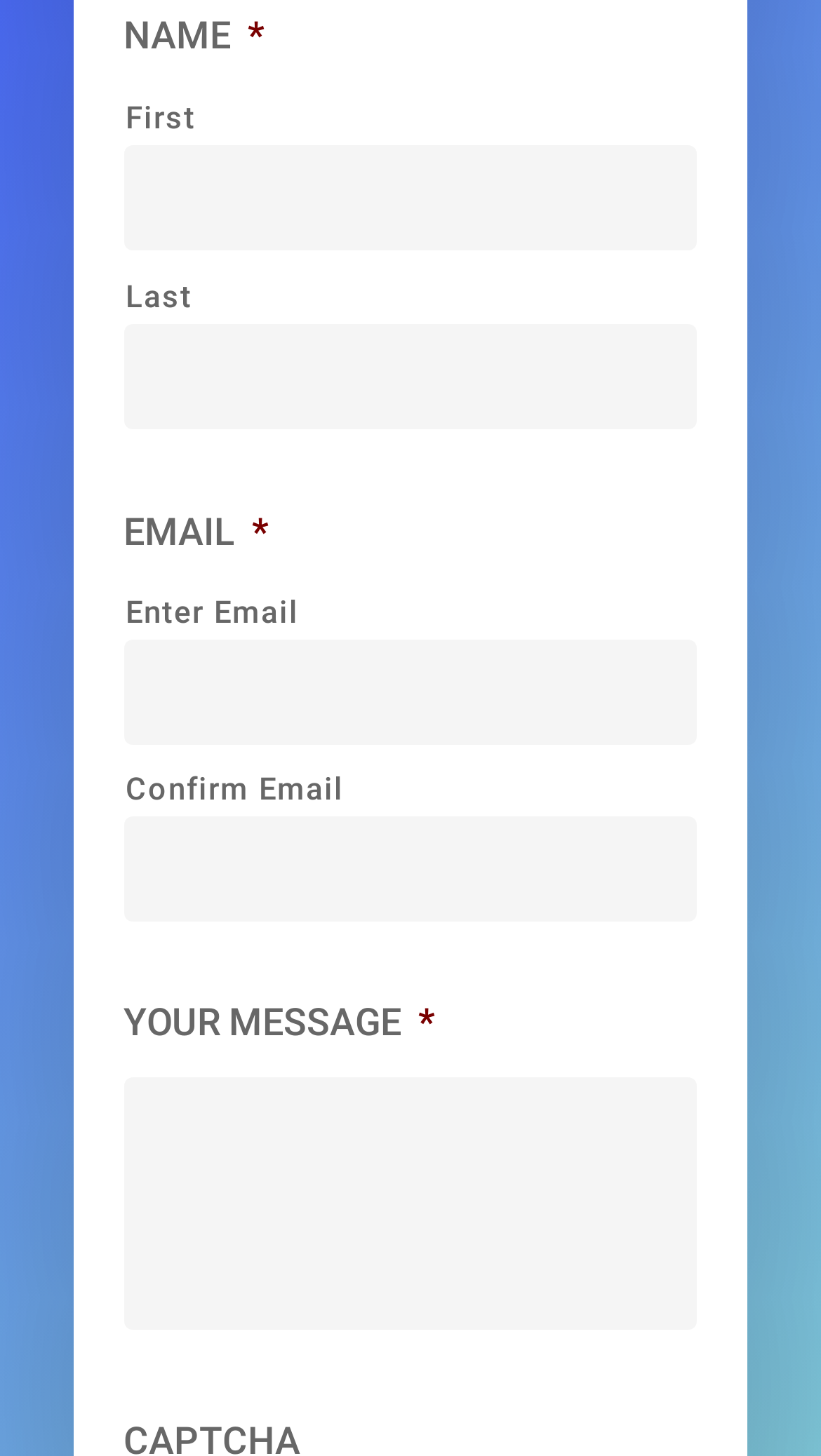Give a one-word or short phrase answer to this question: 
What is the purpose of the 'Confirm Email' field?

To confirm email